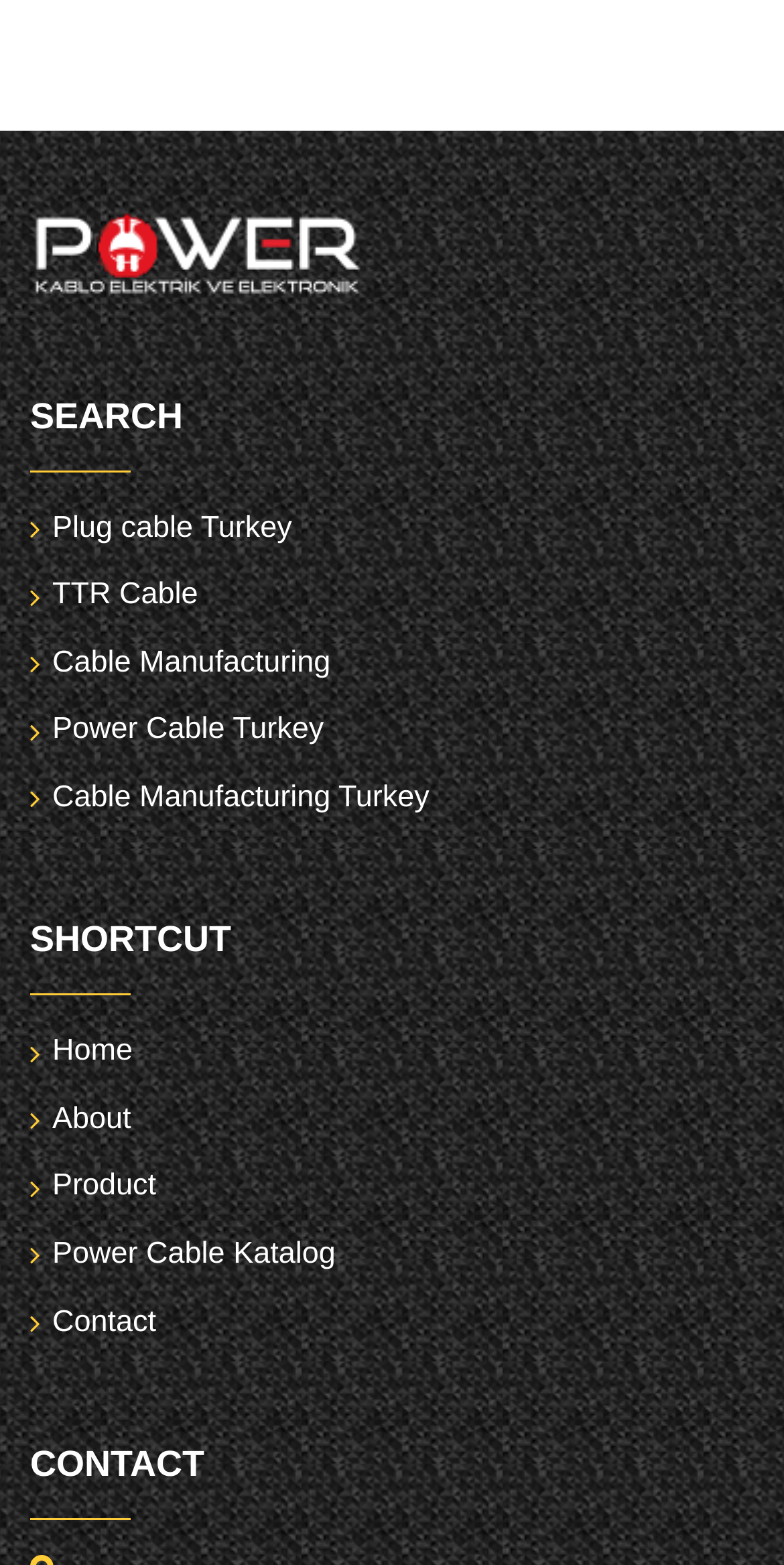What is the first shortcut link?
Please respond to the question with as much detail as possible.

The first shortcut link is 'Home' which is located under the 'SHORTCUT' heading and has a bounding box coordinate of [0.067, 0.661, 0.169, 0.683].